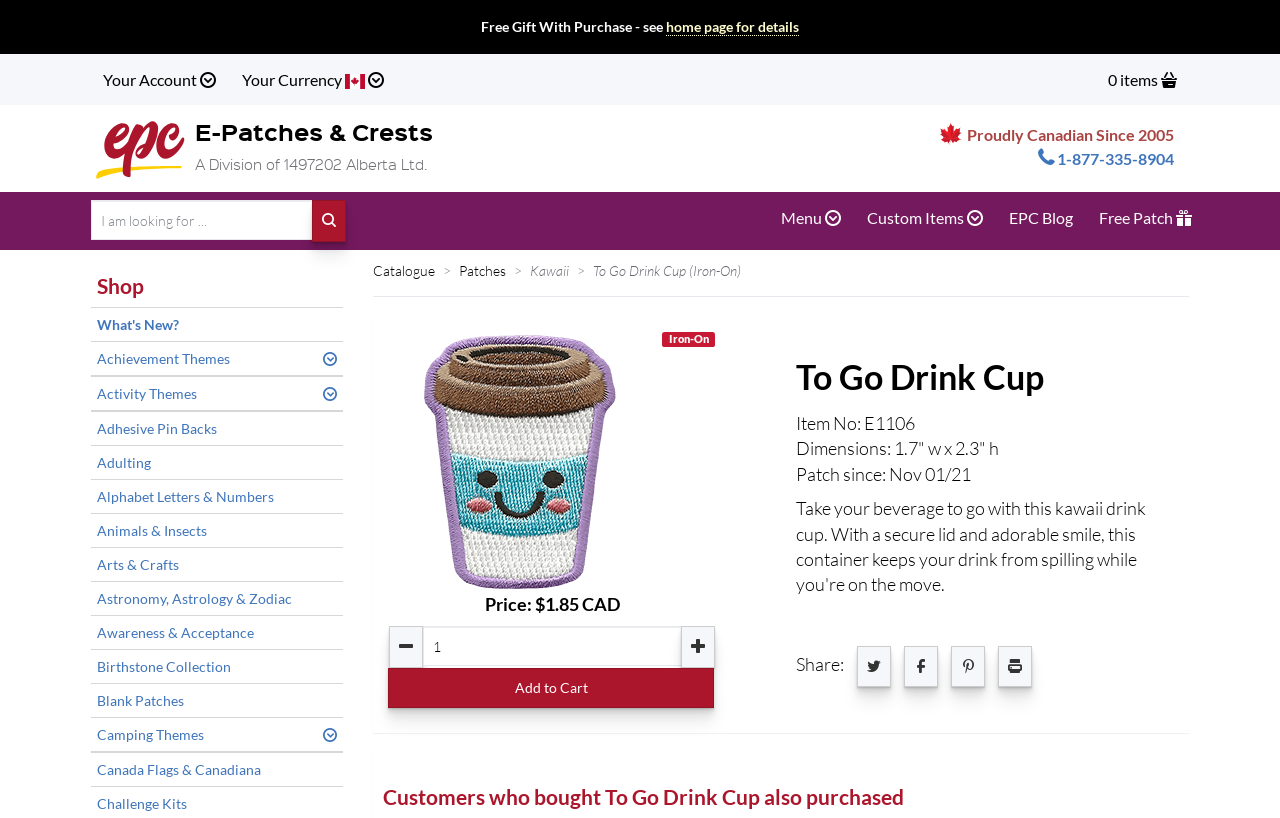Please locate the bounding box coordinates of the element that should be clicked to complete the given instruction: "View E-Patches & Crests home page".

[0.071, 0.132, 0.148, 0.231]